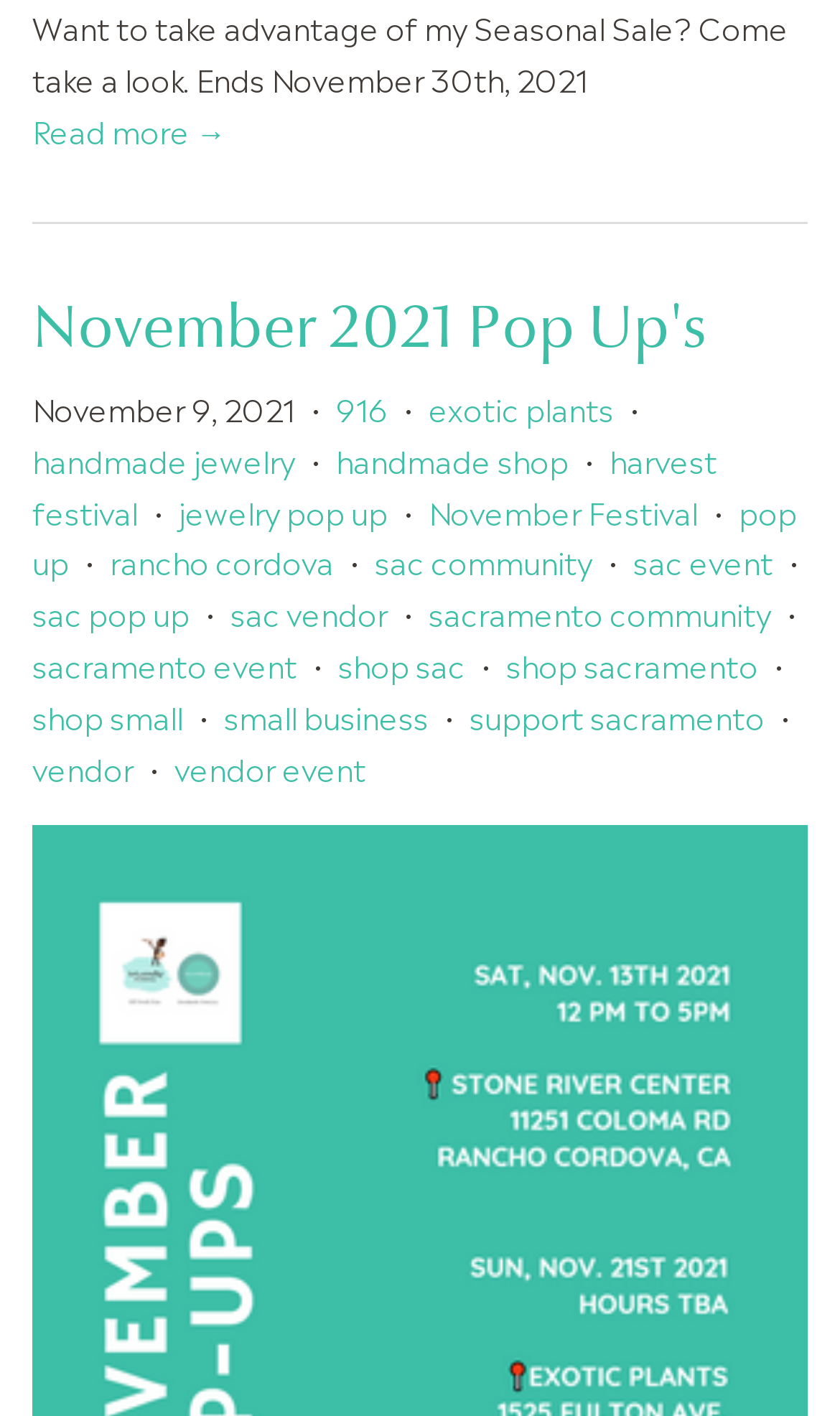Provide a short answer to the following question with just one word or phrase: What is the end date of the Seasonal Sale?

November 30th, 2021